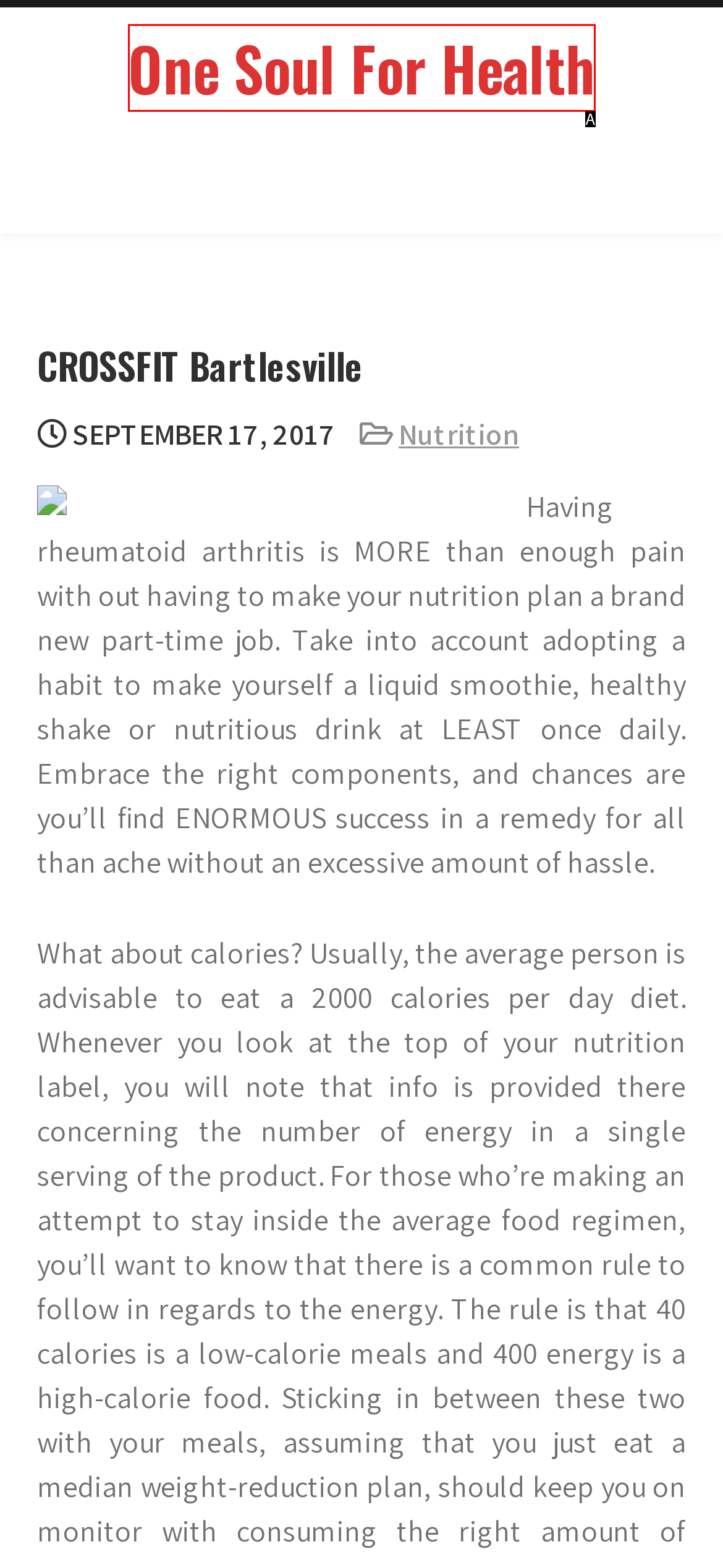Select the HTML element that corresponds to the description: One Soul For Health. Reply with the letter of the correct option.

A